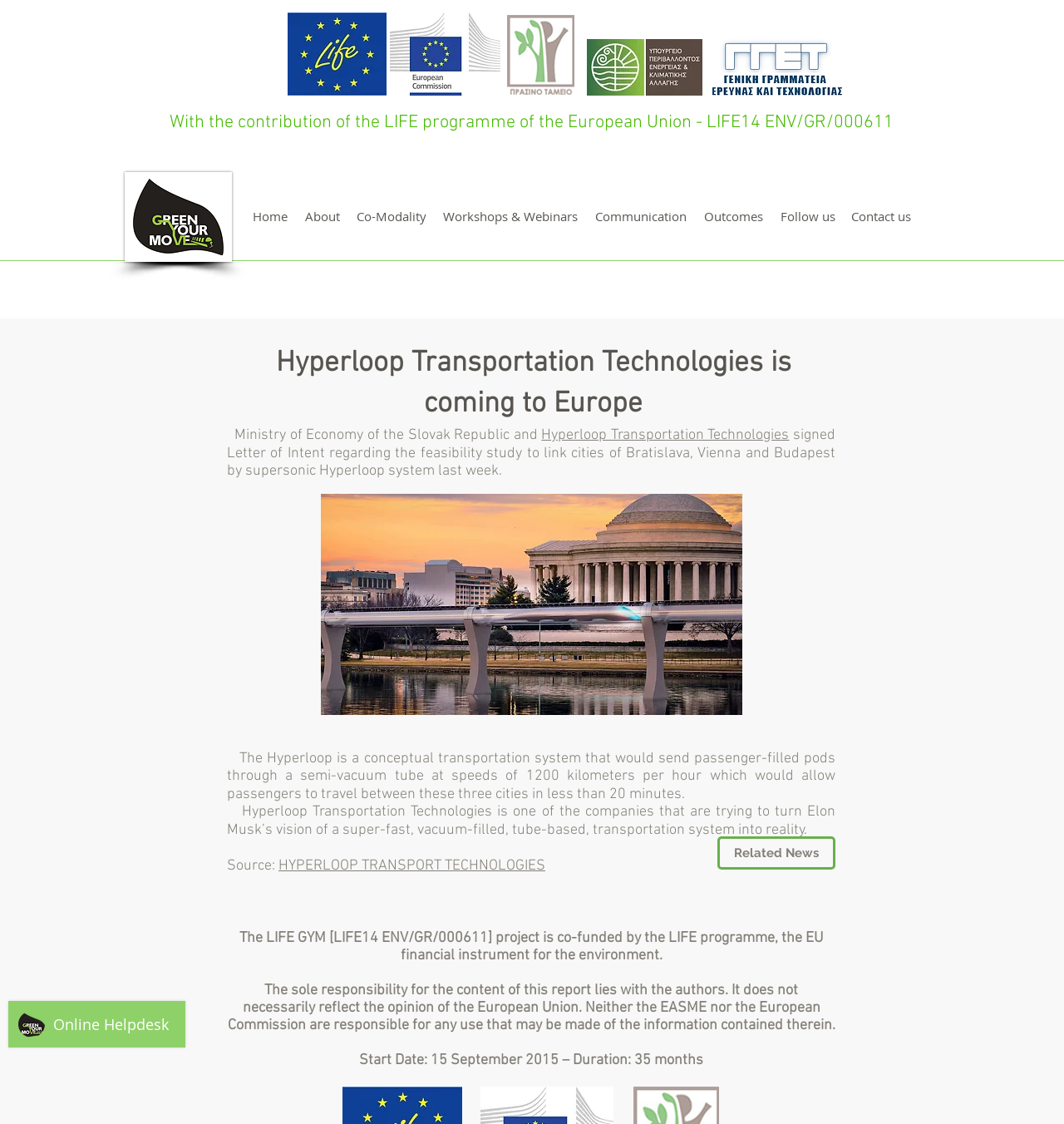What is the speed of the Hyperloop system?
Using the image provided, answer with just one word or phrase.

1200 kilometers per hour